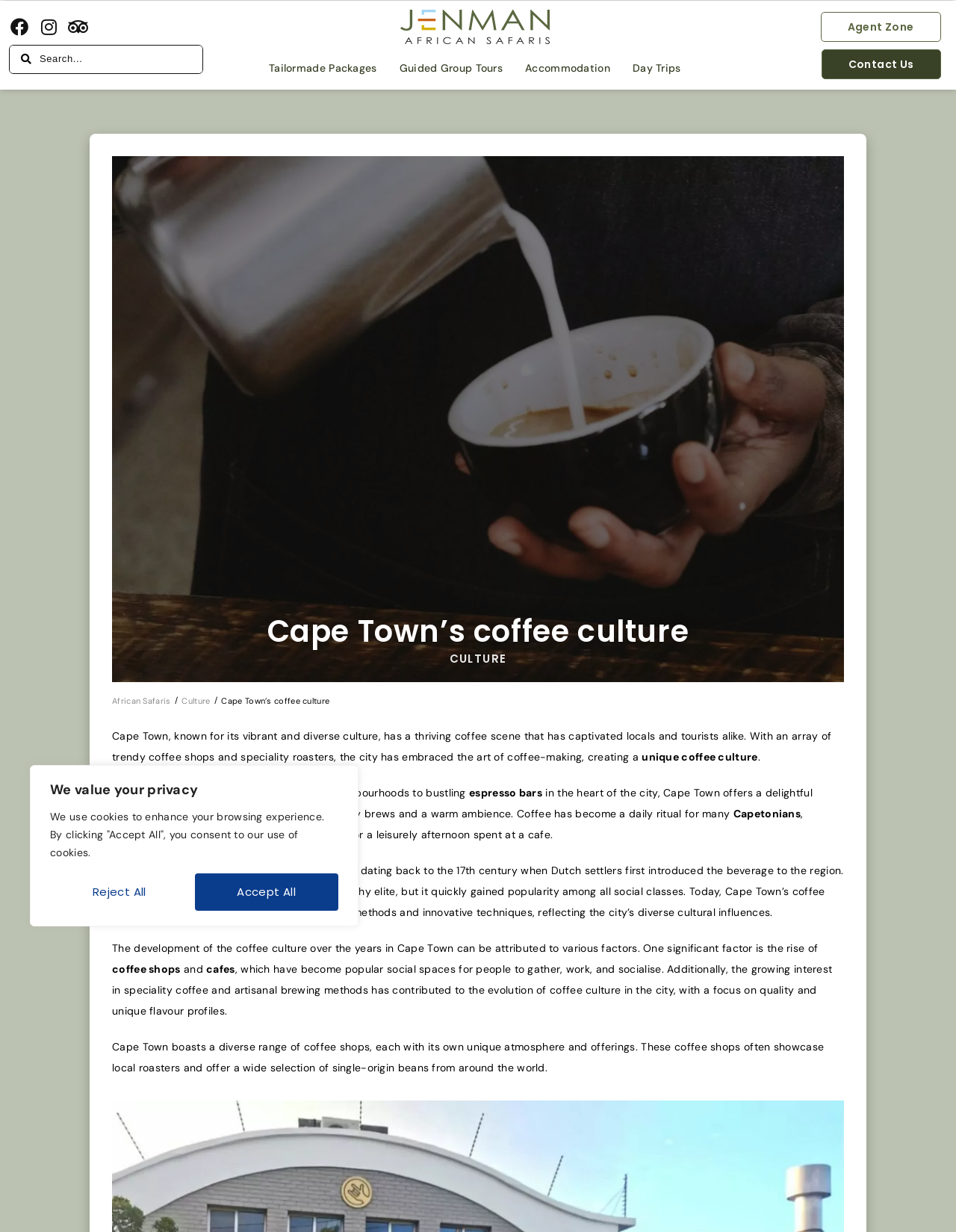Pinpoint the bounding box coordinates of the element you need to click to execute the following instruction: "Visit Facebook page". The bounding box should be represented by four float numbers between 0 and 1, in the format [left, top, right, bottom].

[0.009, 0.013, 0.031, 0.03]